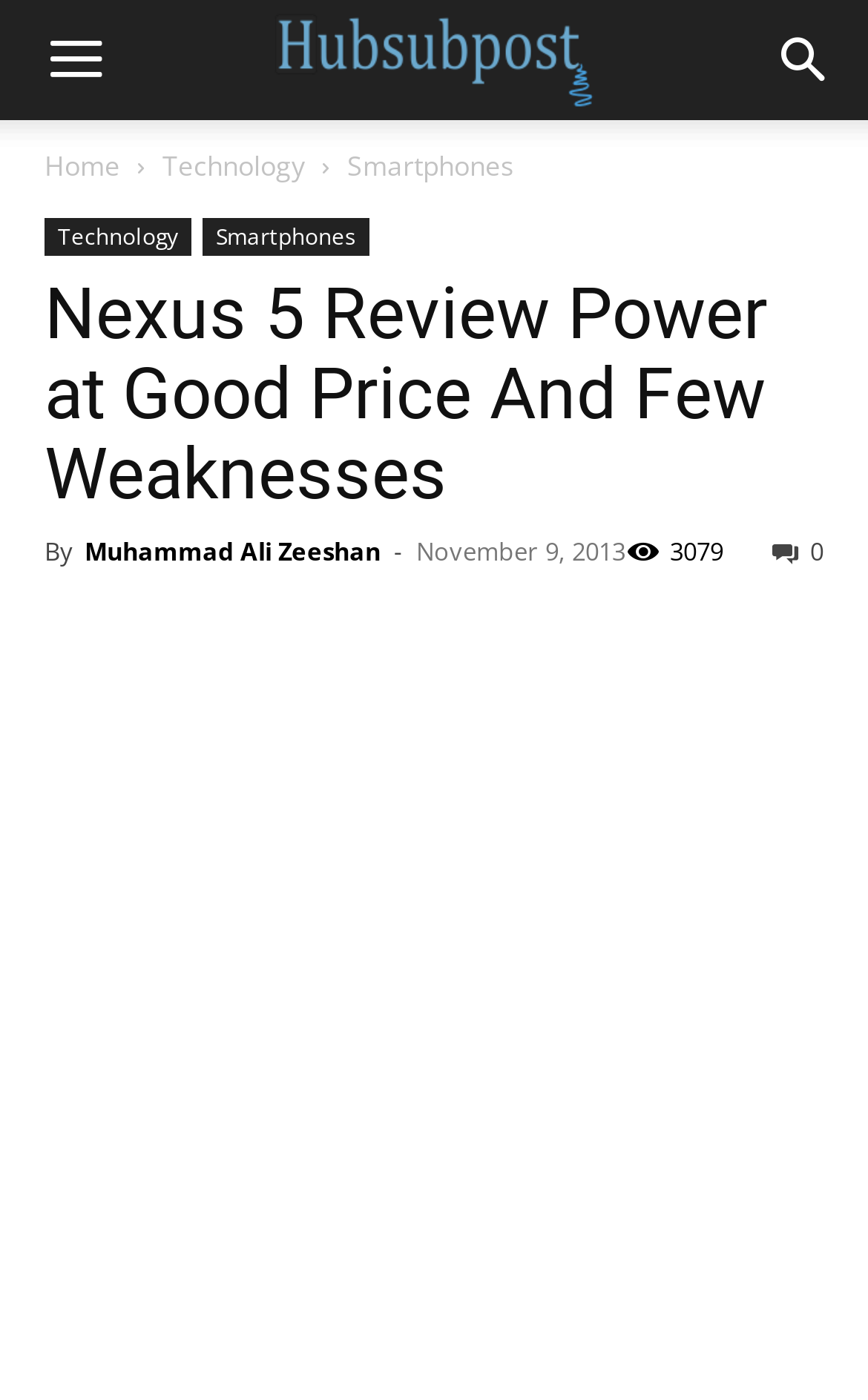Identify the bounding box coordinates of the element that should be clicked to fulfill this task: "go to home page". The coordinates should be provided as four float numbers between 0 and 1, i.e., [left, top, right, bottom].

[0.051, 0.105, 0.138, 0.132]